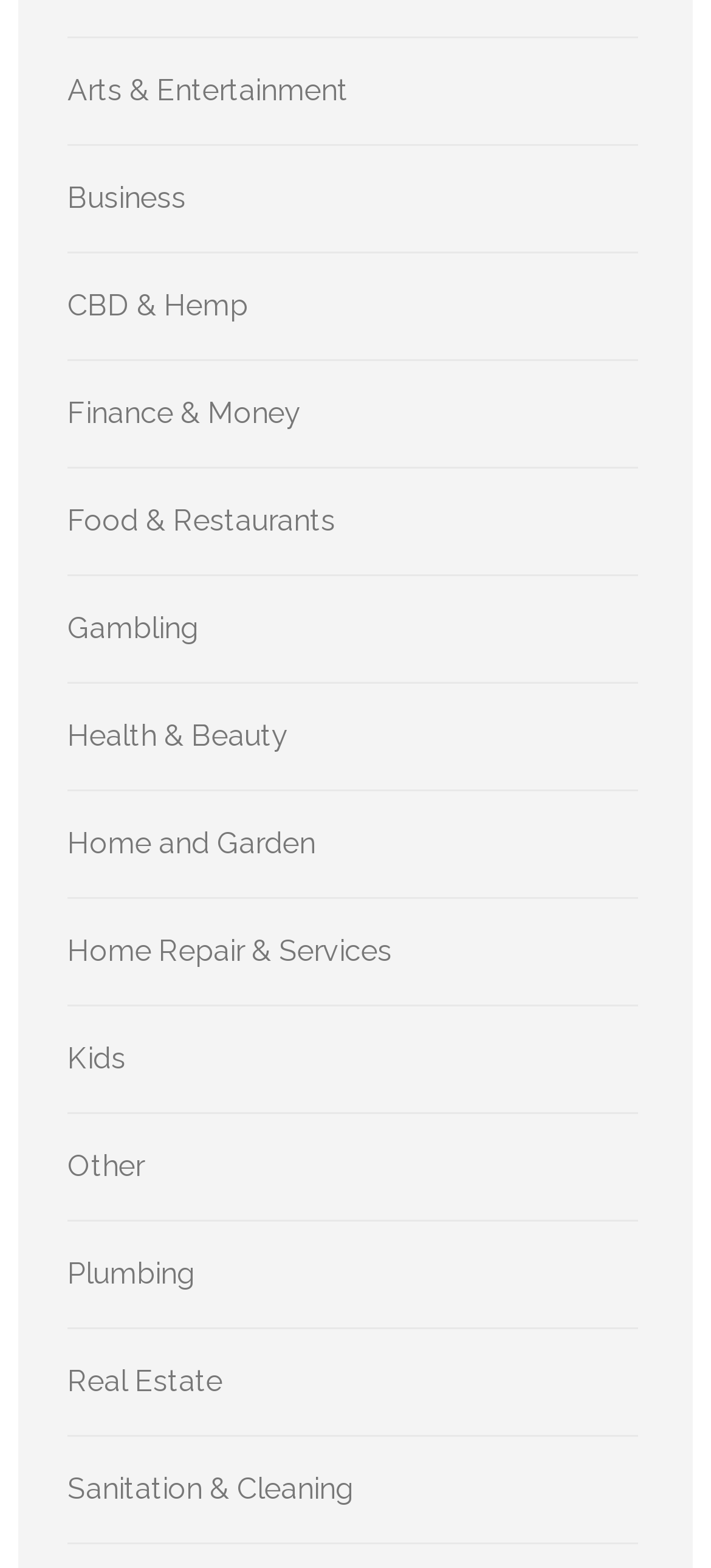Please identify the bounding box coordinates of the region to click in order to complete the task: "Browse Arts & Entertainment". The coordinates must be four float numbers between 0 and 1, specified as [left, top, right, bottom].

[0.095, 0.047, 0.49, 0.069]